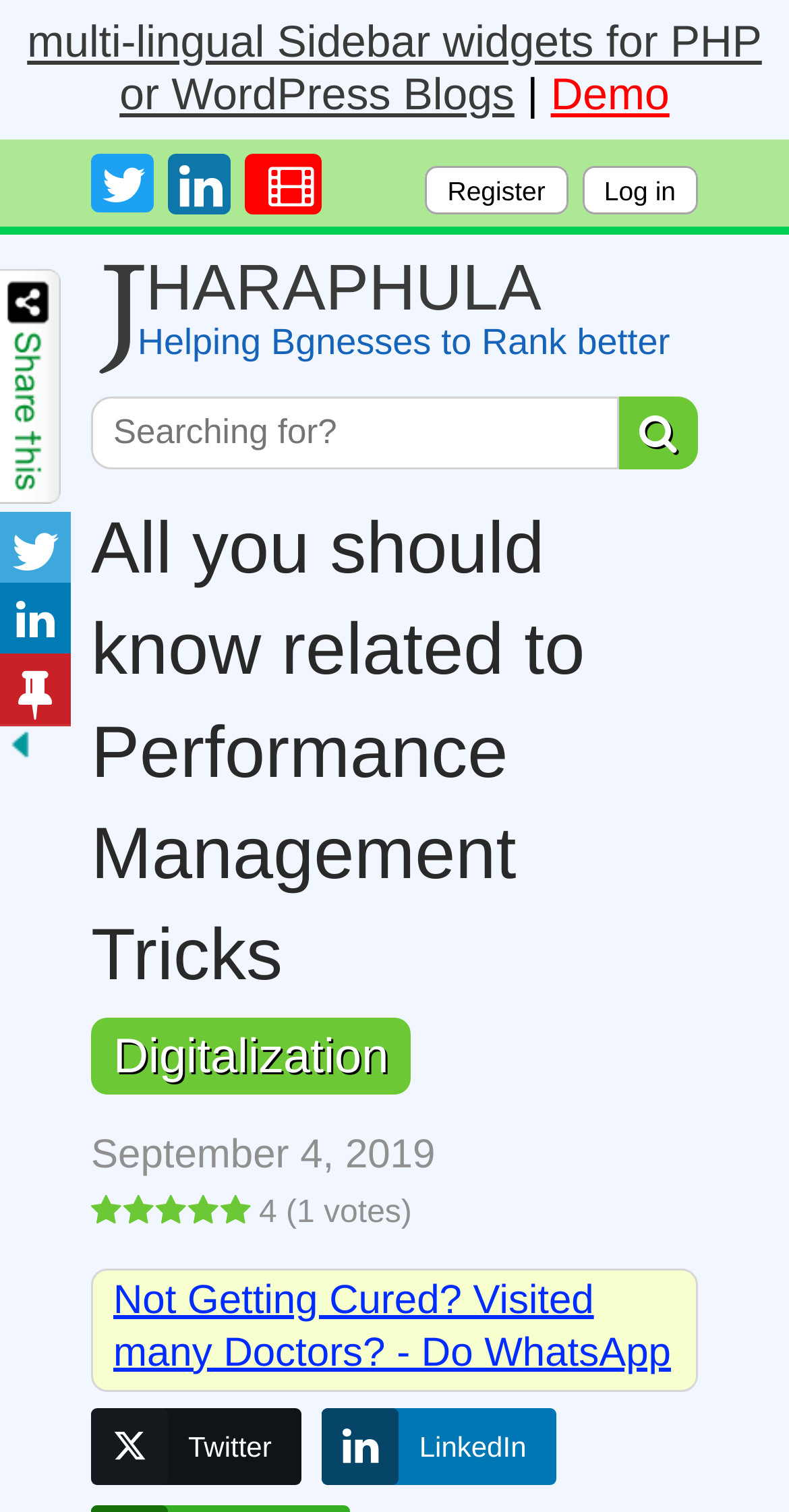What is the purpose of the button with the '' icon?
Based on the image, provide a one-word or brief-phrase response.

Search